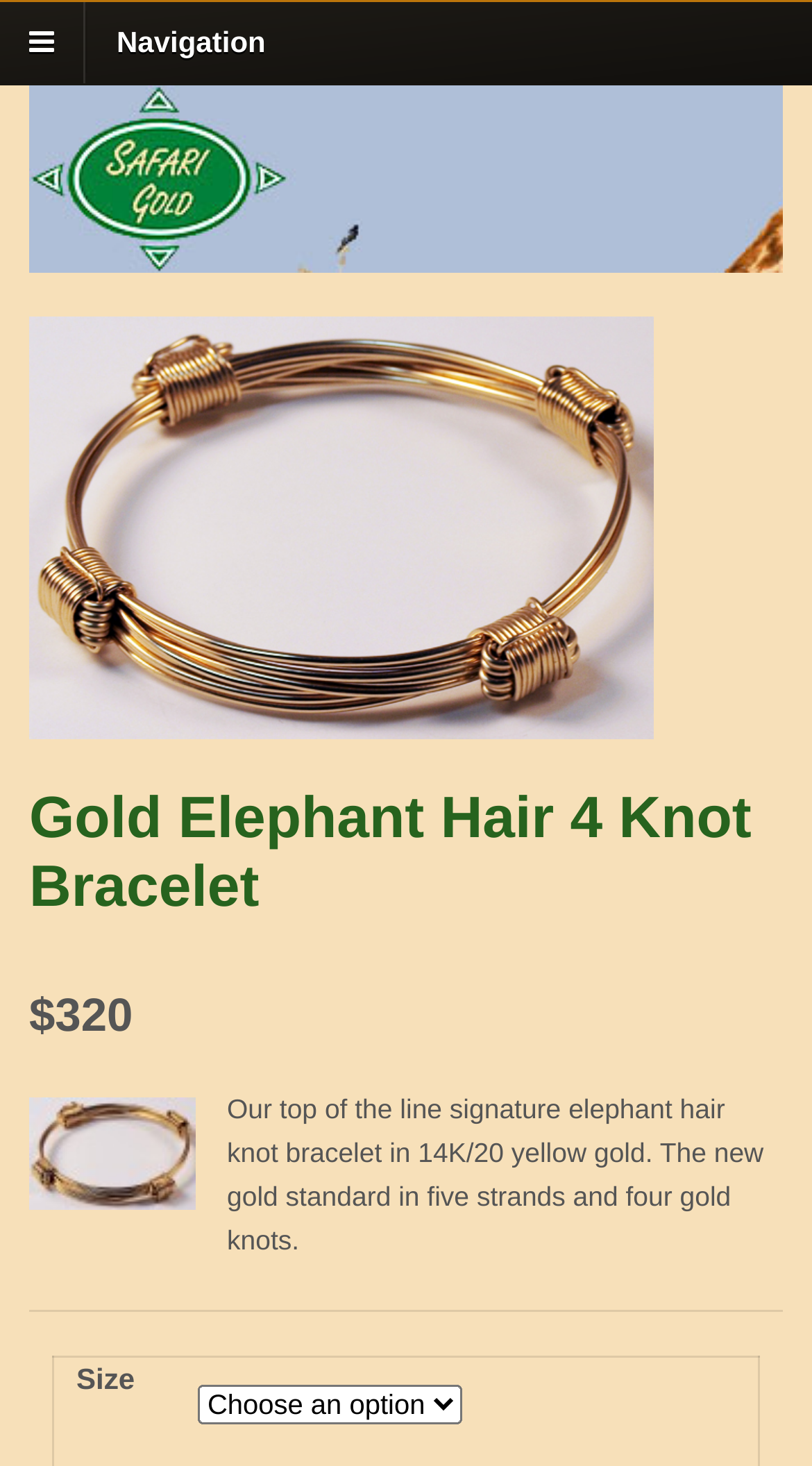What is the price of the gold elephant hair knot bracelet?
Using the visual information from the image, give a one-word or short-phrase answer.

$320